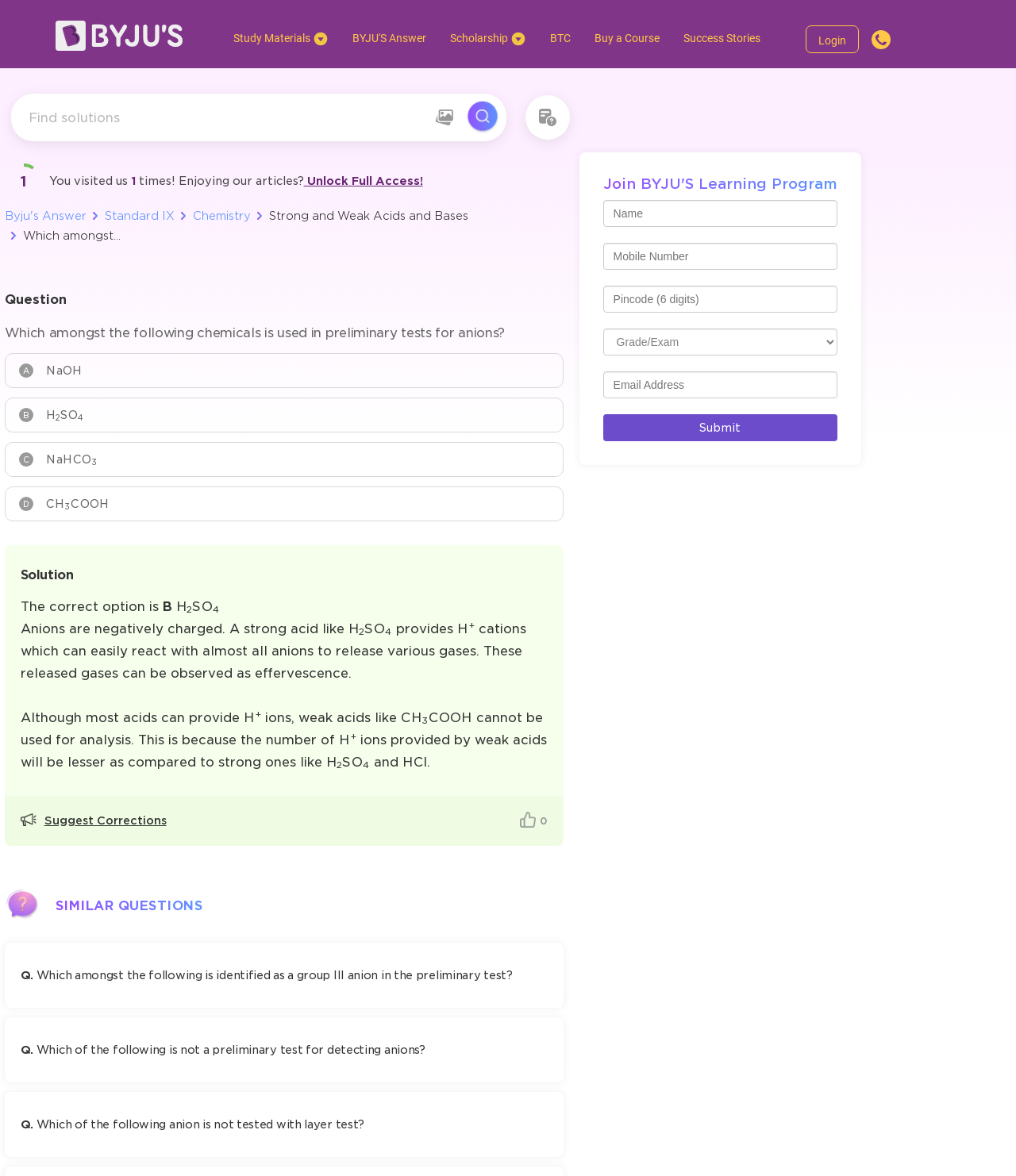Determine the coordinates of the bounding box that should be clicked to complete the instruction: "Enter your name". The coordinates should be represented by four float numbers between 0 and 1: [left, top, right, bottom].

[0.593, 0.17, 0.824, 0.193]